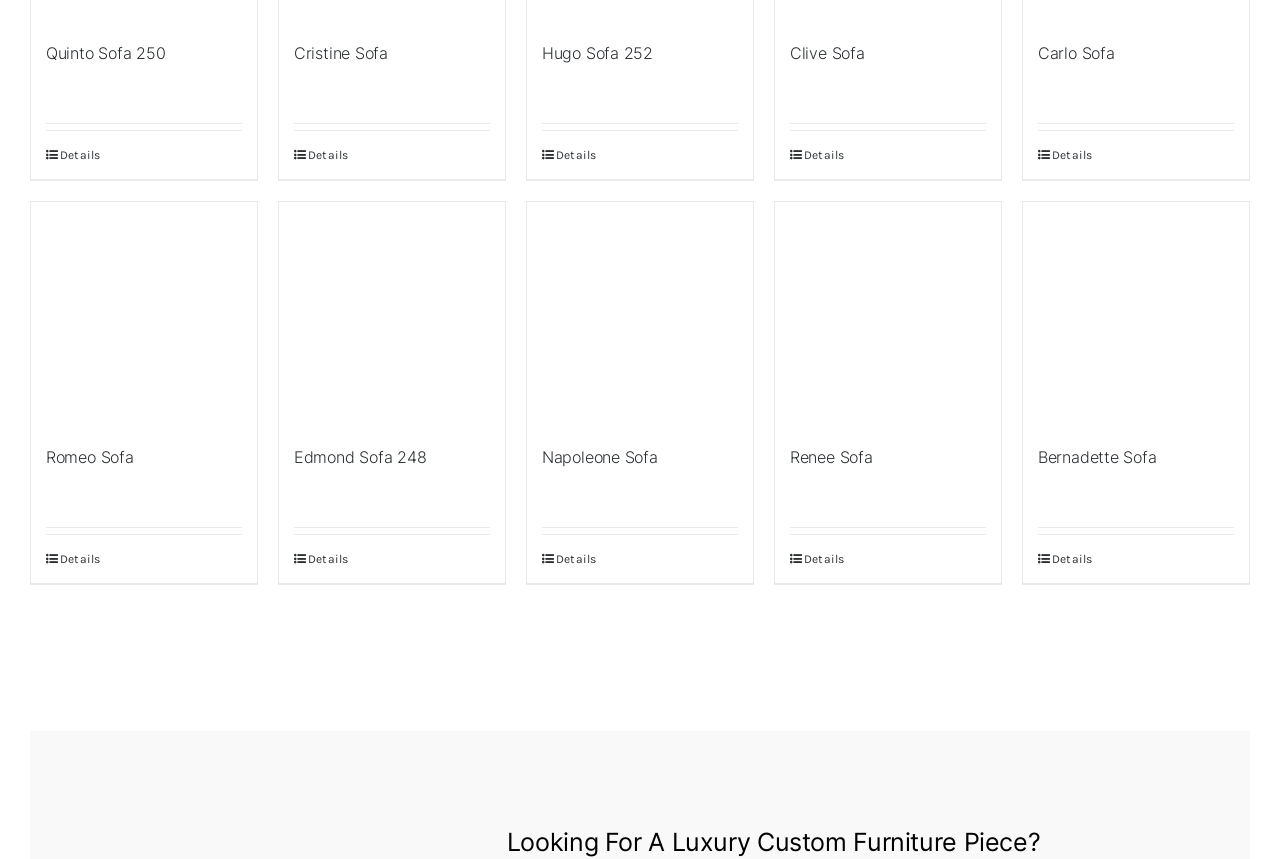Give a short answer using one word or phrase for the question:
Is there a call-to-action for custom furniture?

Yes